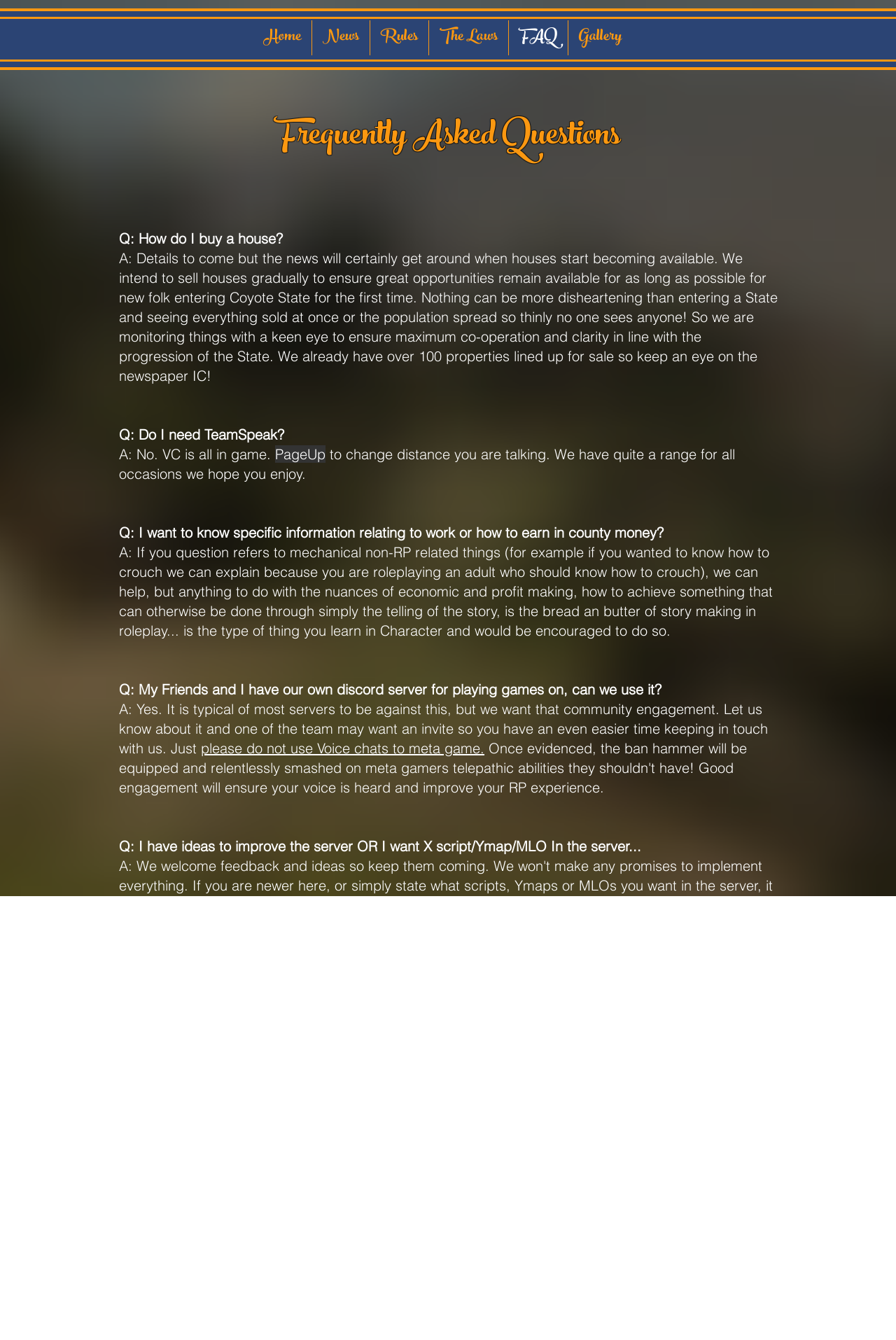Provide the bounding box coordinates of the HTML element described as: "The Laws". The bounding box coordinates should be four float numbers between 0 and 1, i.e., [left, top, right, bottom].

[0.479, 0.015, 0.567, 0.041]